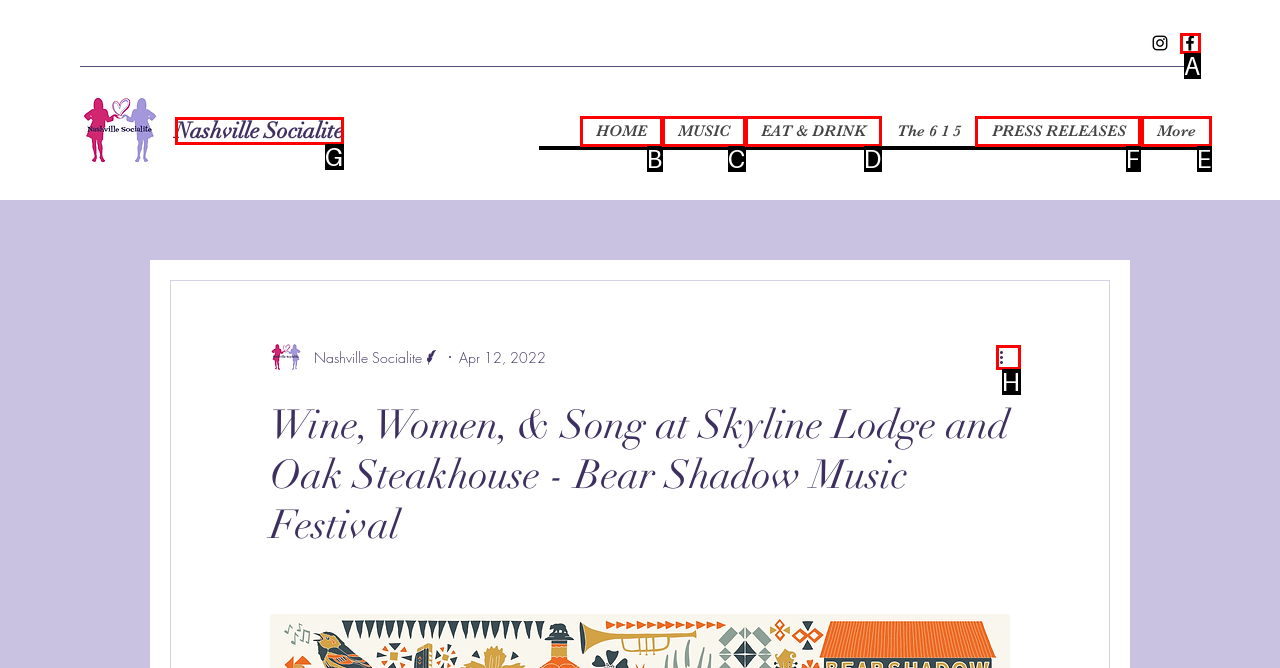For the instruction: Read PRESS RELEASES, determine the appropriate UI element to click from the given options. Respond with the letter corresponding to the correct choice.

F